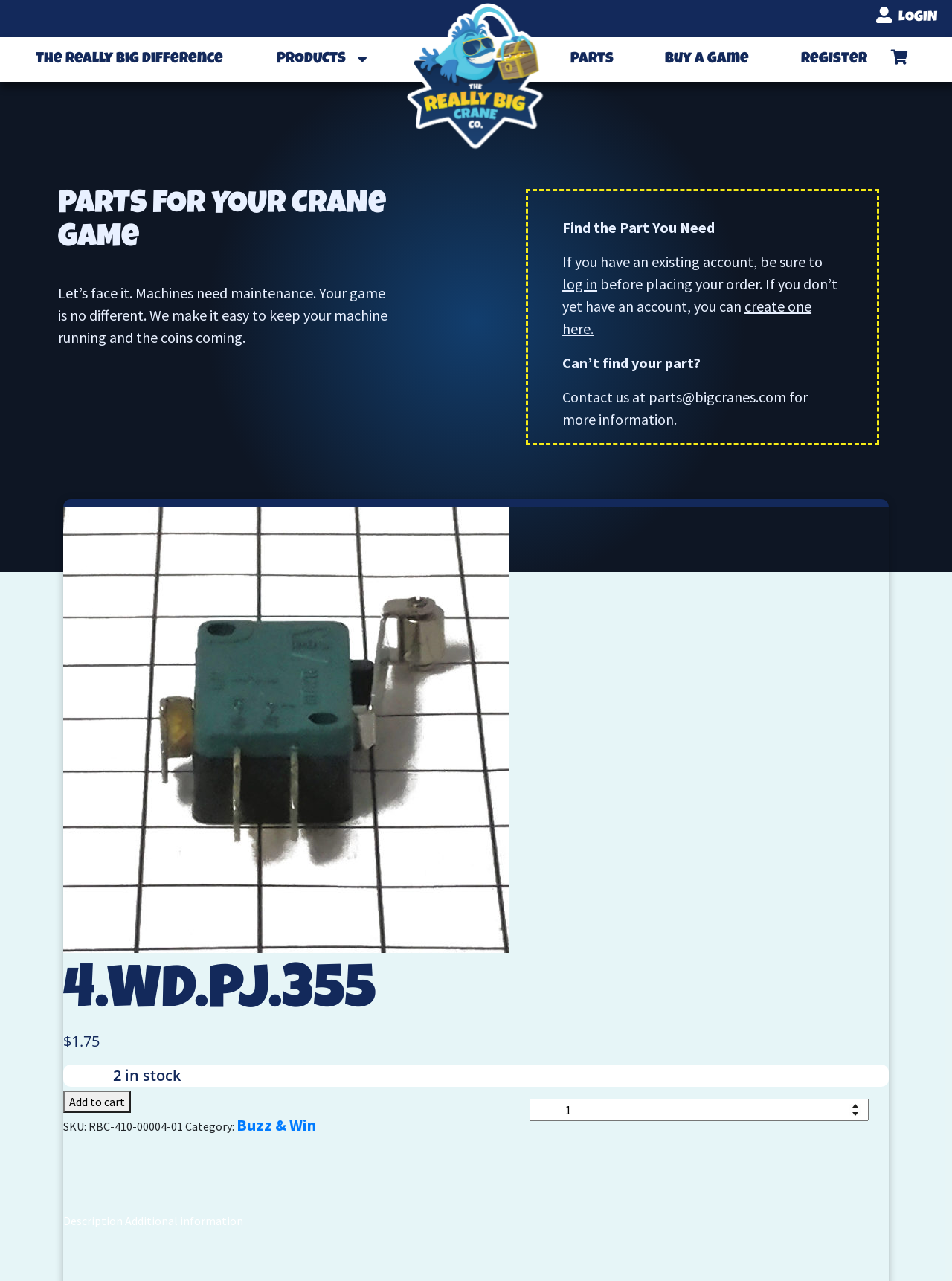What is the purpose of the 'Parts' section?
From the image, provide a succinct answer in one word or a short phrase.

To find and buy parts for crane games